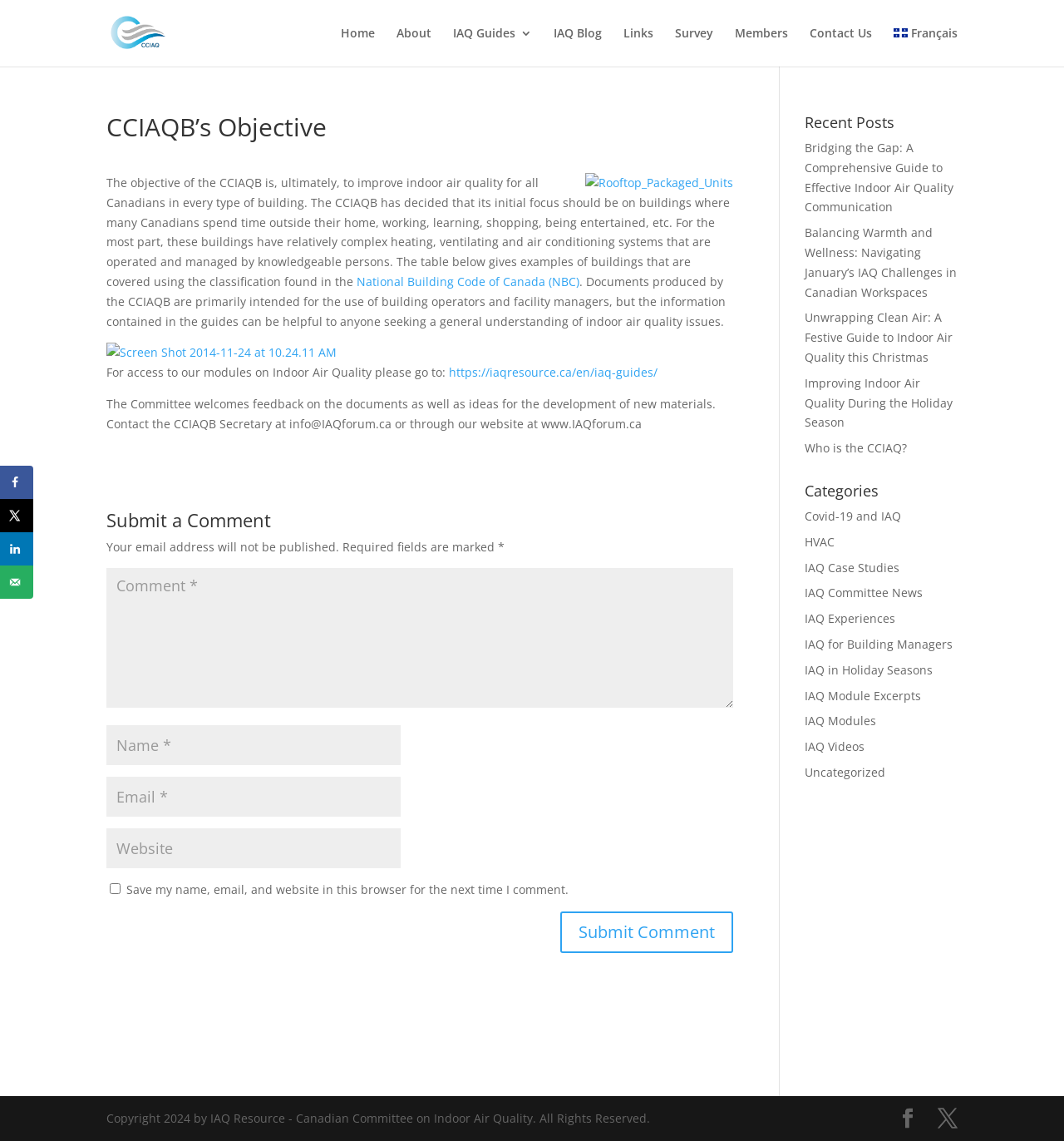Illustrate the webpage thoroughly, mentioning all important details.

The webpage is about the Canadian Committee on Indoor Air Quality (CCIAQB) and its objective to improve indoor air quality for all Canadians in every type of building. At the top of the page, there is a navigation menu with links to "Home", "About", "IAQ Guides", "IAQ Blog", "Links", "Survey", "Members", "Contact Us", and "Français". 

Below the navigation menu, there is an article section that takes up most of the page. The article is divided into several sections. The first section has a heading "CCIAQB's Objective" and describes the committee's goal to improve indoor air quality. There is also an image of a rooftop packaged unit and a link to "Rooftop_Packaged_Units". 

The next section explains that the committee's initial focus is on buildings where many Canadians spend time outside their homes, such as offices, schools, and shopping centers. There is a link to the "National Building Code of Canada (NBC)" and a figure with an image. 

The following section provides information on the committee's documents, which are intended for building operators and facility managers, but can be helpful to anyone seeking a general understanding of indoor air quality issues. There is another figure with an image and a link to access the committee's modules on indoor air quality. 

The committee welcomes feedback on their documents and ideas for new materials. There is a section to submit a comment, which includes fields for name, email, and website, as well as a checkbox to save the information for future comments. 

On the right side of the page, there is a section with recent posts, including links to articles such as "Bridging the Gap: A Comprehensive Guide to Effective Indoor Air Quality Communication" and "Improving Indoor Air Quality During the Holiday Season". Below the recent posts, there is a section with categories, including "Covid-19 and IAQ", "HVAC", "IAQ Case Studies", and others. 

At the bottom of the page, there is a copyright notice and a social sharing sidebar with links to share the page on Facebook, X, LinkedIn, and via email.